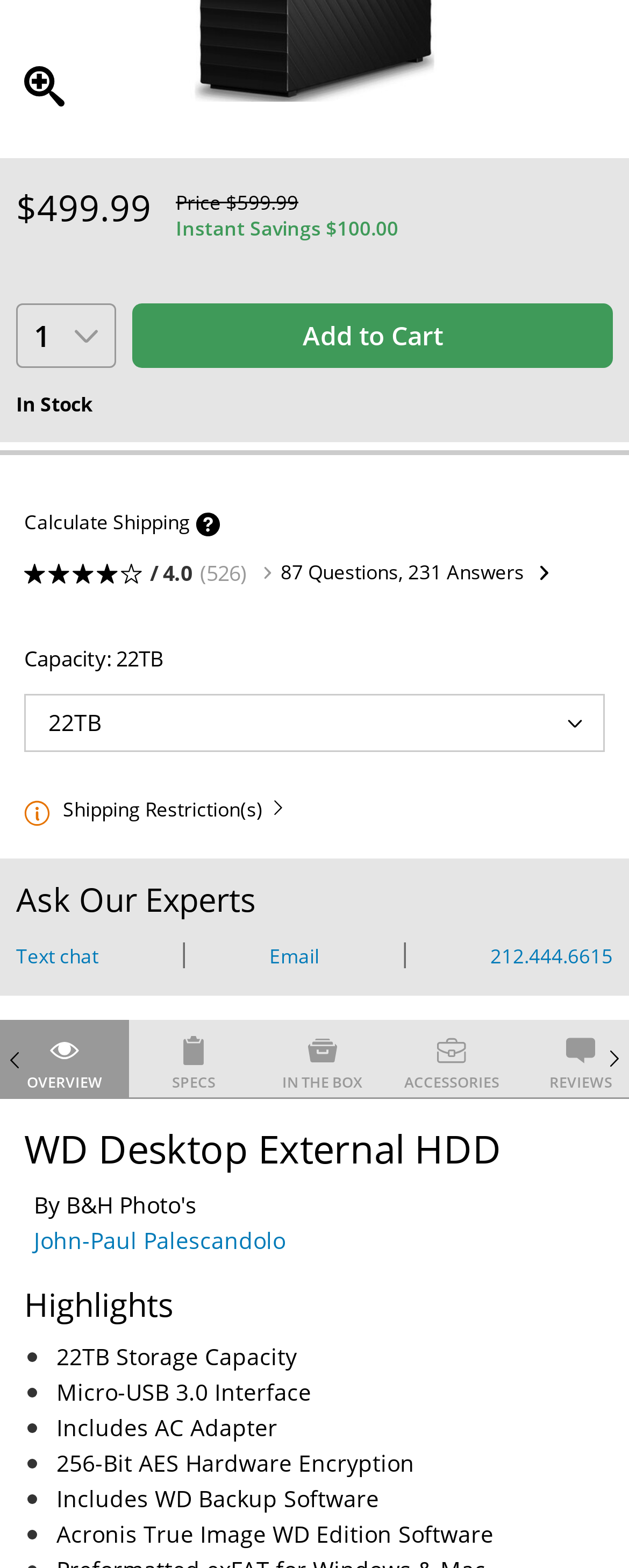What is the interface of the external hard drive?
Based on the screenshot, respond with a single word or phrase.

Micro-USB 3.0